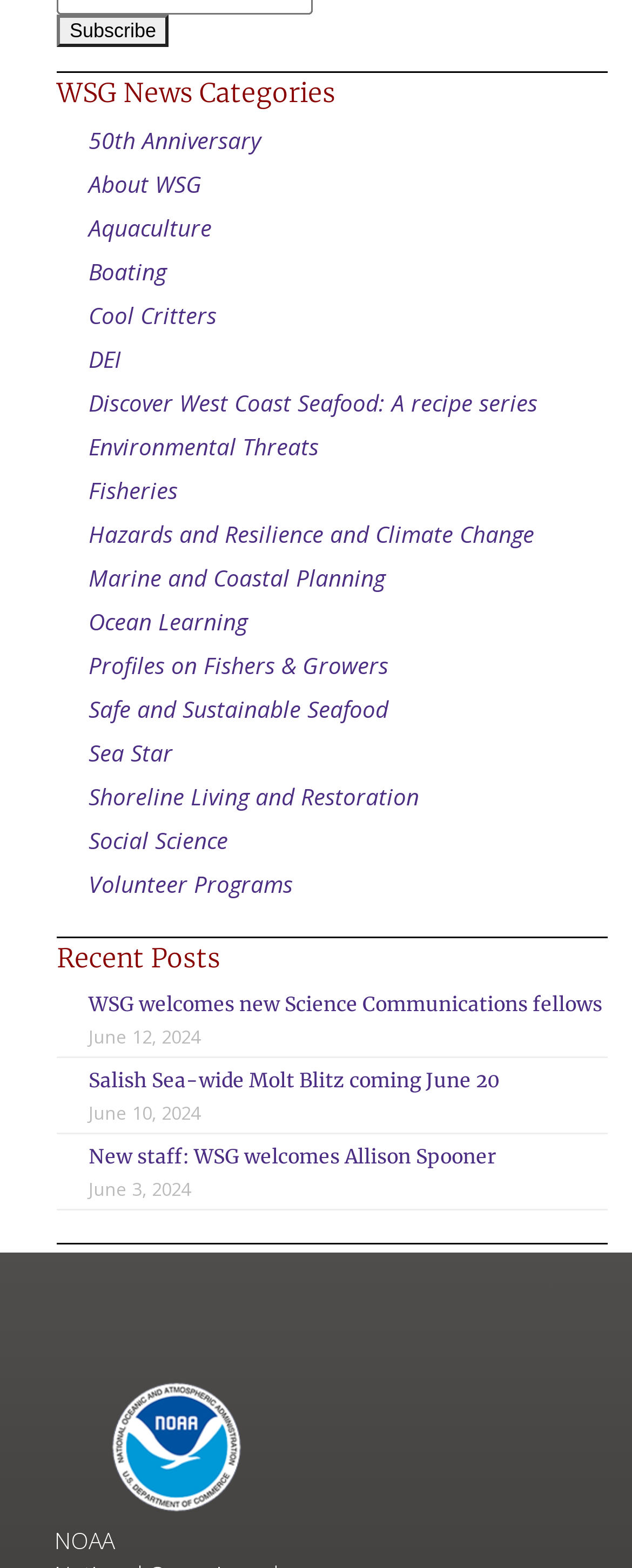Determine the coordinates of the bounding box for the clickable area needed to execute this instruction: "Click on the 'Home' link".

None